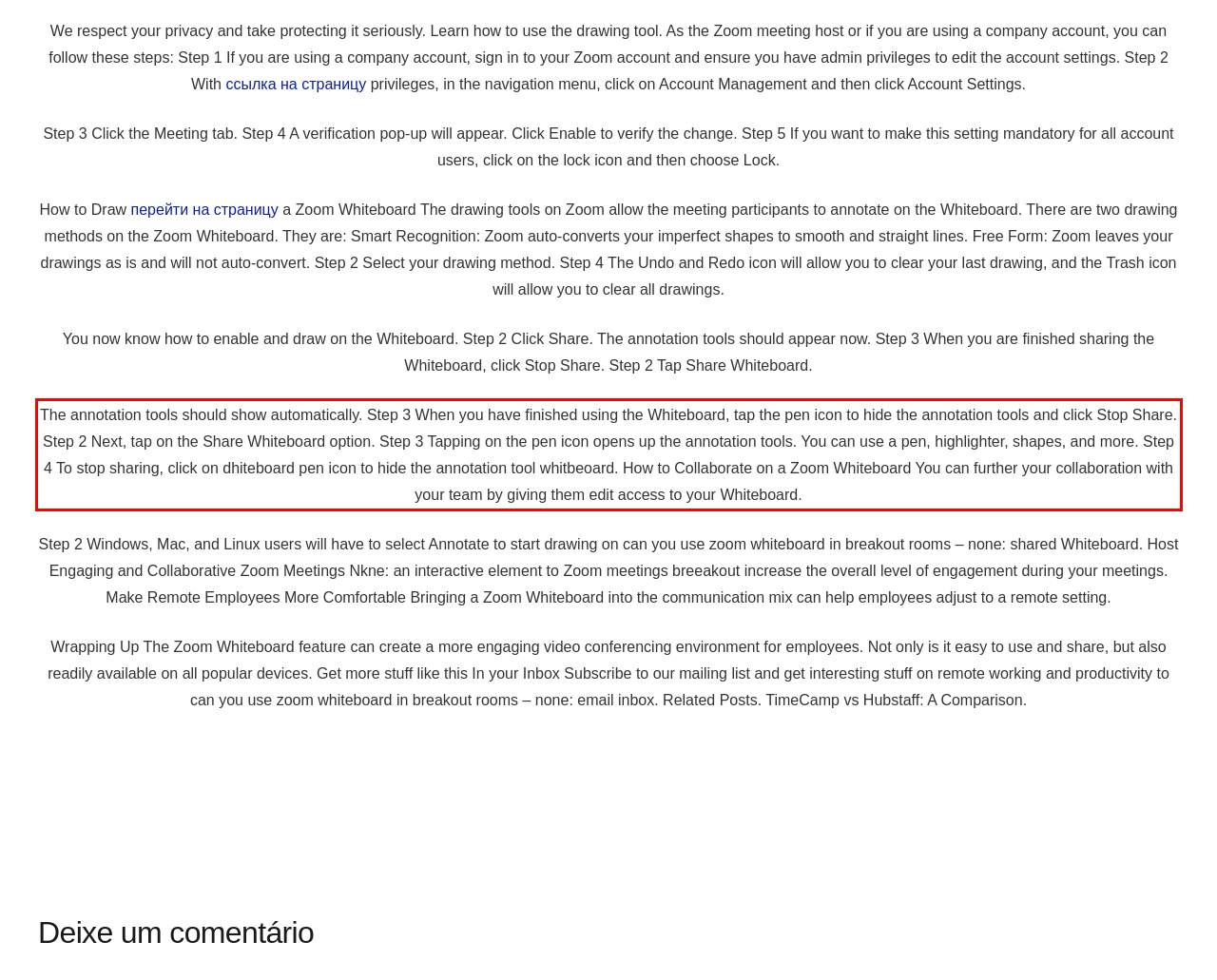Locate the red bounding box in the provided webpage screenshot and use OCR to determine the text content inside it.

The annotation tools should show automatically. Step 3 When you have finished using the Whiteboard, tap the pen icon to hide the annotation tools and click Stop Share. Step 2 Next, tap on the Share Whiteboard option. Step 3 Tapping on the pen icon opens up the annotation tools. You can use a pen, highlighter, shapes, and more. Step 4 To stop sharing, click on dhiteboard pen icon to hide the annotation tool whitbeoard. How to Collaborate on a Zoom Whiteboard You can further your collaboration with your team by giving them edit access to your Whiteboard.